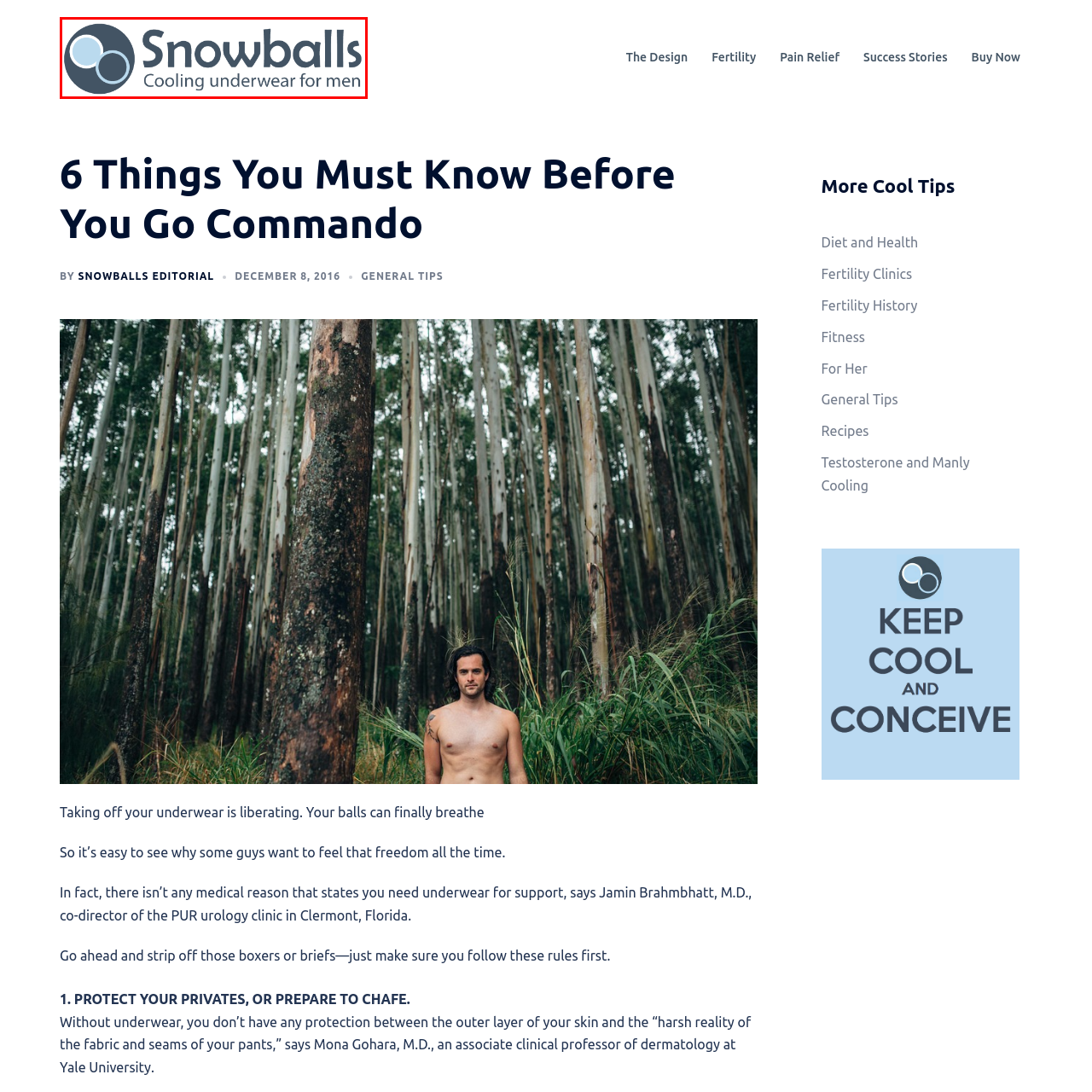Focus on the portion of the image highlighted in red and deliver a detailed explanation for the following question: What is the font style of the brand name?

The brand name 'Snowballs' is written in a modern, sans-serif font, which is a characteristic of the visual identity of the brand.